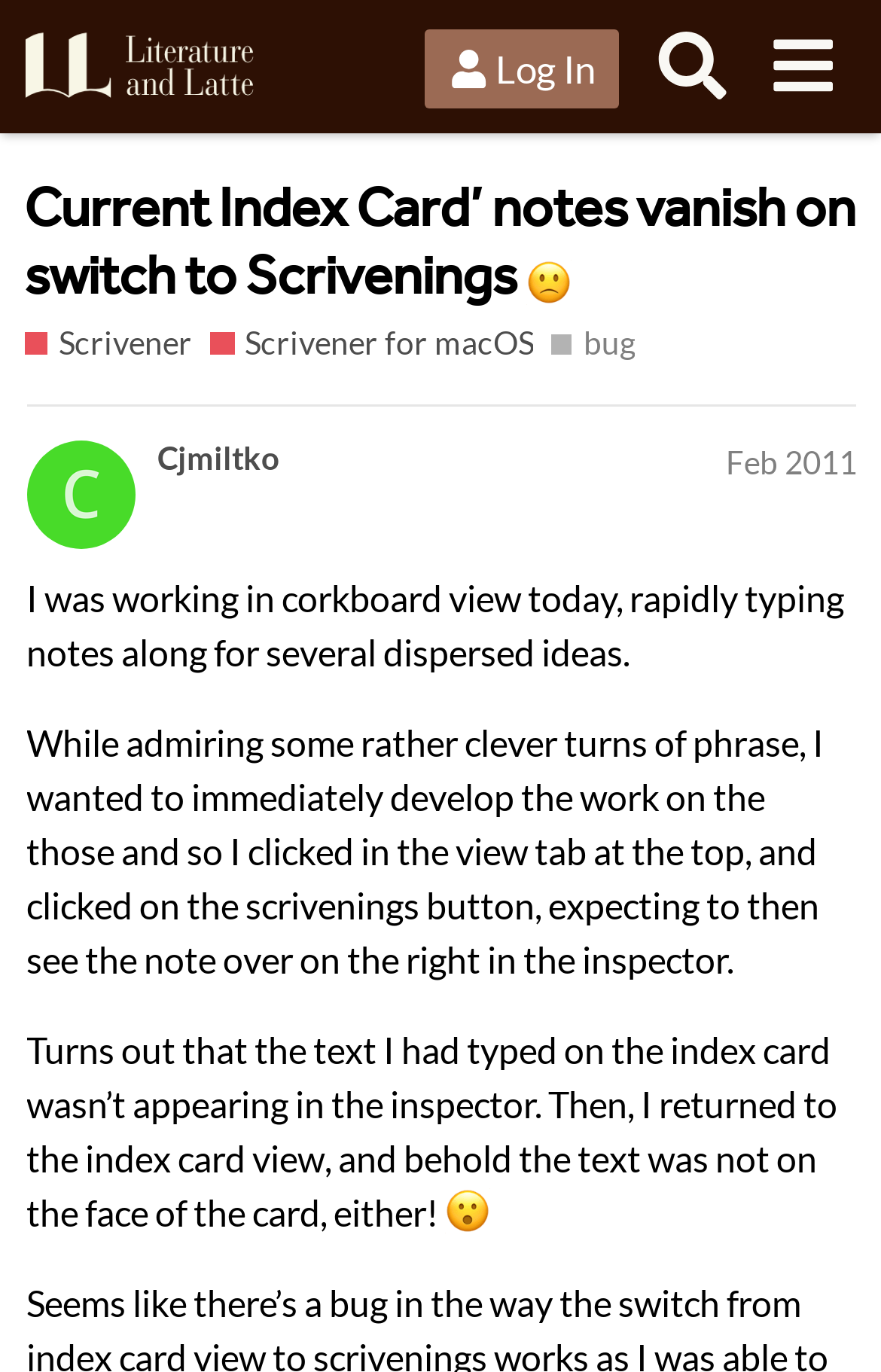Determine the bounding box coordinates for the HTML element mentioned in the following description: "Feb 2011". The coordinates should be a list of four floats ranging from 0 to 1, represented as [left, top, right, bottom].

[0.824, 0.323, 0.973, 0.351]